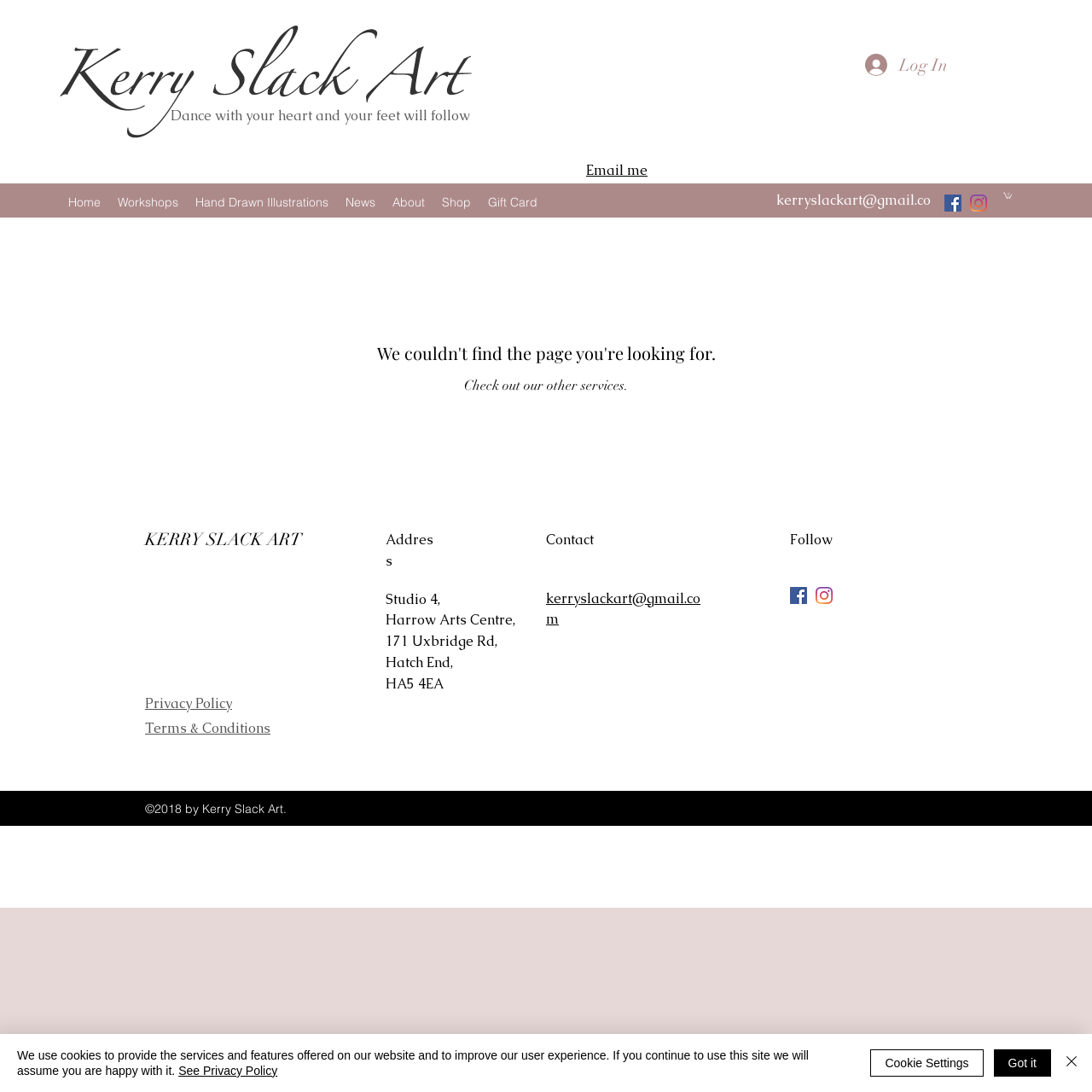What is the name of the art studio?
Based on the image, give a concise answer in the form of a single word or short phrase.

Kerry Slack Art